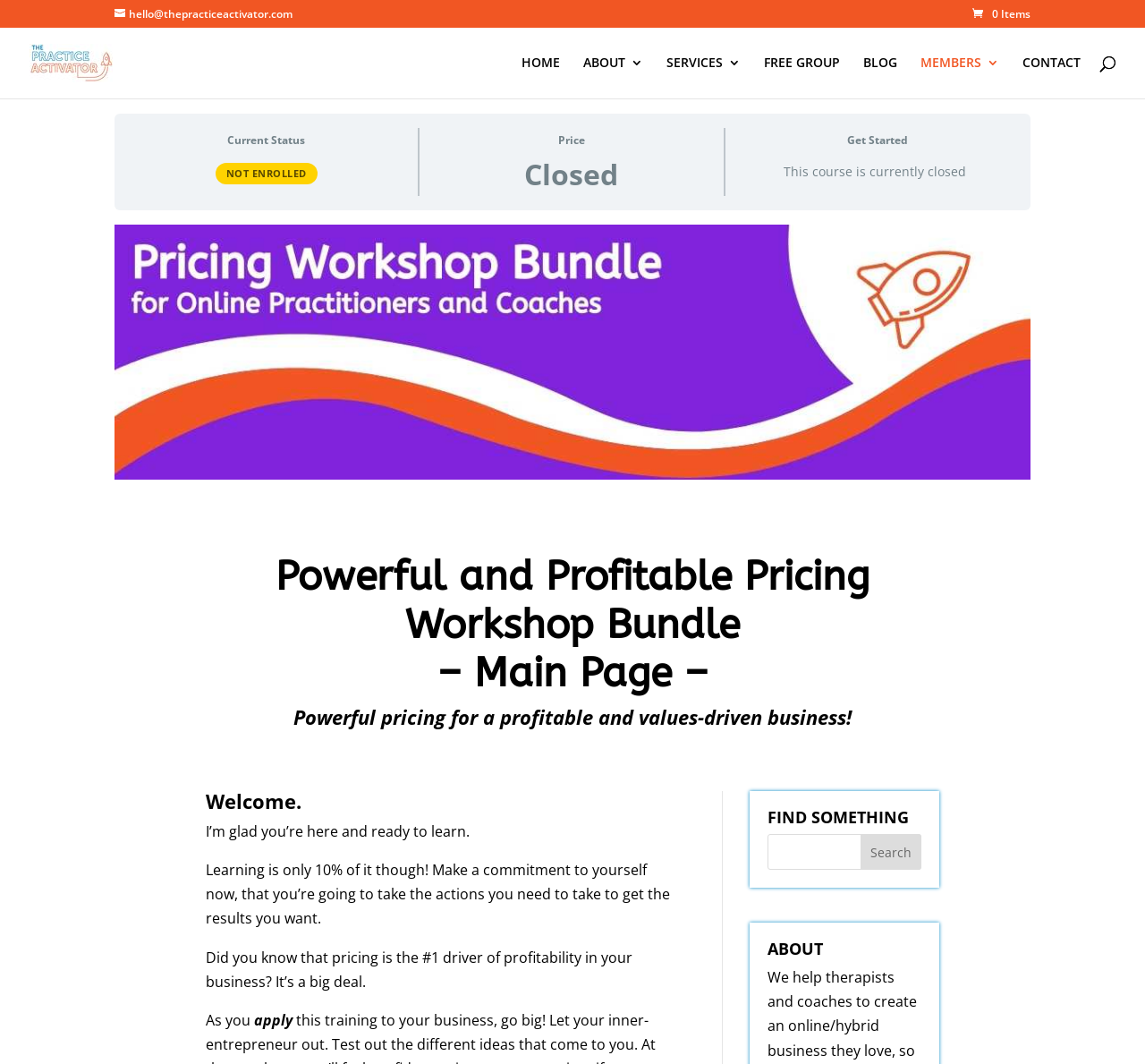Indicate the bounding box coordinates of the clickable region to achieve the following instruction: "Go to the home page."

[0.455, 0.053, 0.489, 0.093]